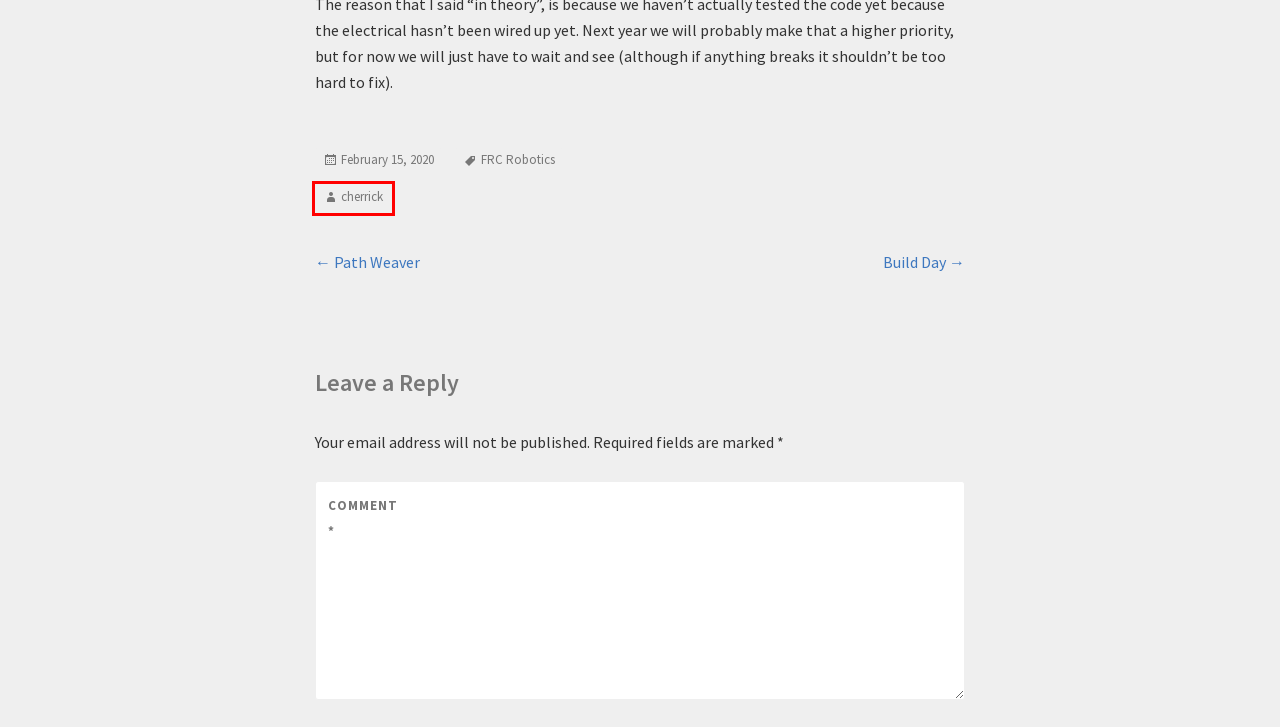You have been given a screenshot of a webpage with a red bounding box around a UI element. Select the most appropriate webpage description for the new webpage that appears after clicking the element within the red bounding box. The choices are:
A. Robotics Archives - Infinity M
B. FRC Robotics Archives - Infinity M
C. Build Day - Infinity M
D. Using A DC Power Supply - Infinity M
E. Music - Infinity M
F. Replacing A Fan's Thermal Fuse - Infinity M
G. cherrick
H. Path Weaver - Infinity M

G